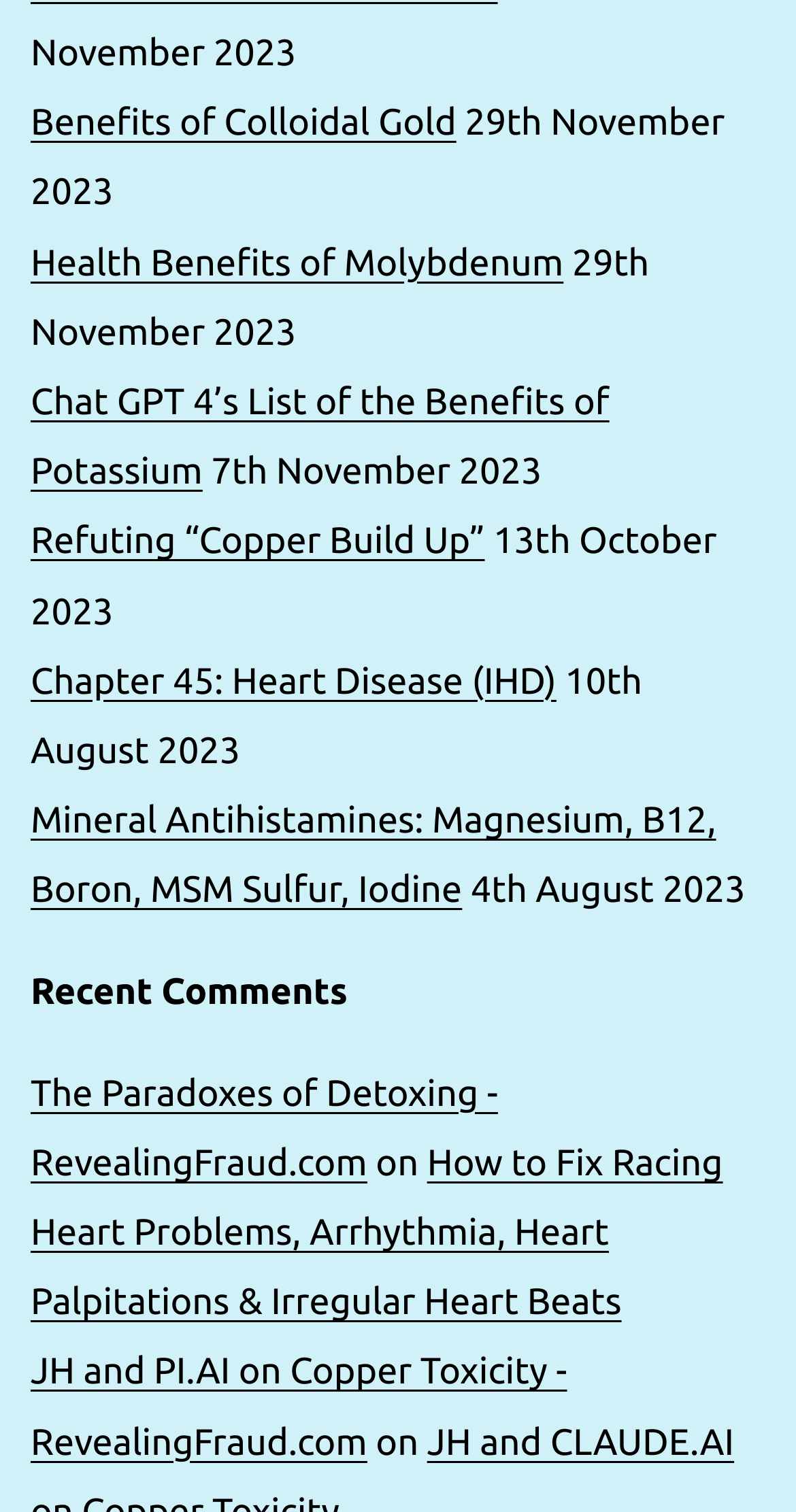Identify the bounding box coordinates for the element you need to click to achieve the following task: "Explore the topic 'Sodium & Potassium'". Provide the bounding box coordinates as four float numbers between 0 and 1, in the form [left, top, right, bottom].

[0.038, 0.231, 0.463, 0.258]